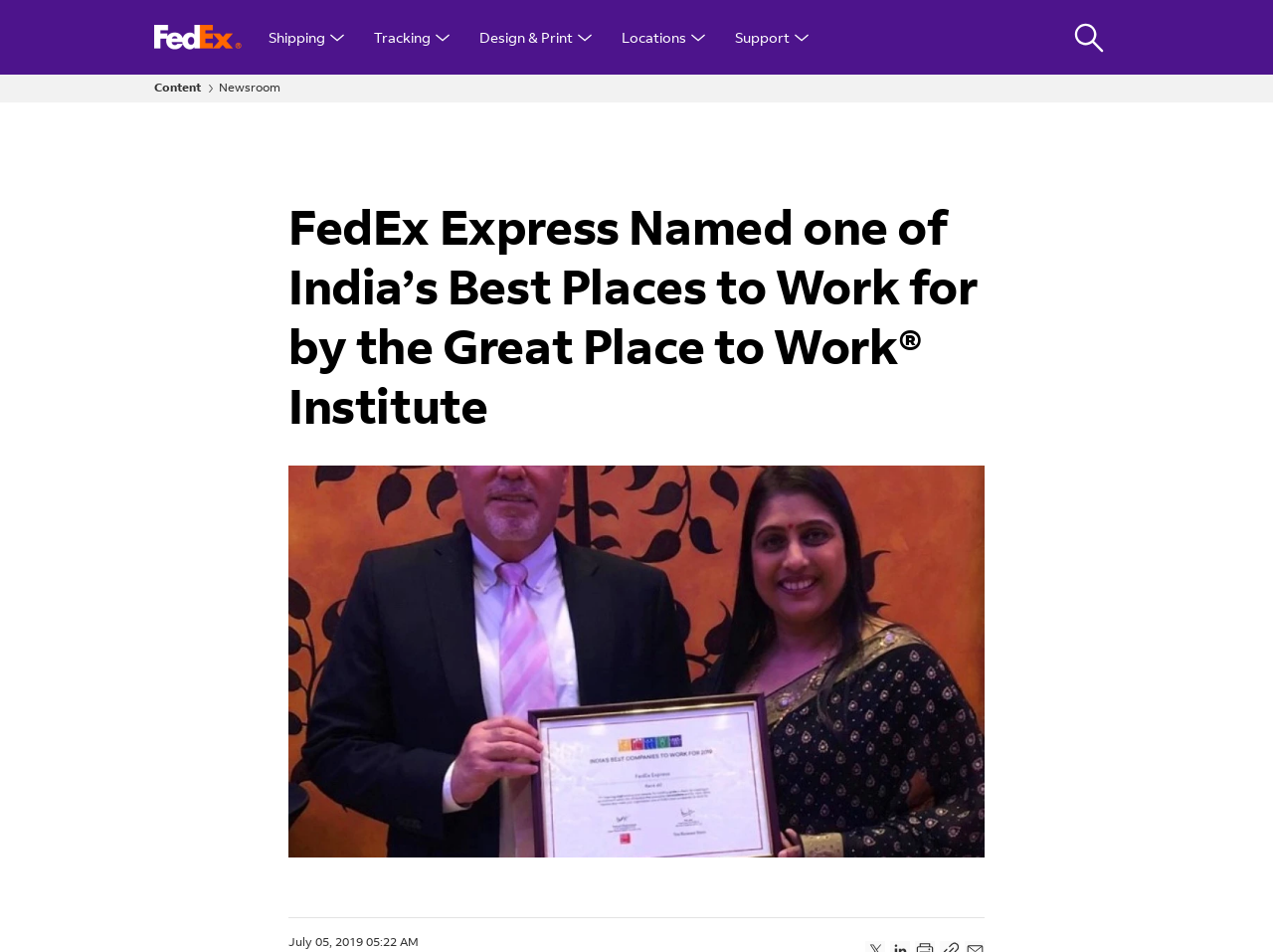Please determine the bounding box coordinates of the area that needs to be clicked to complete this task: 'Search for a tracking number'. The coordinates must be four float numbers between 0 and 1, formatted as [left, top, right, bottom].

[0.879, 0.016, 0.912, 0.063]